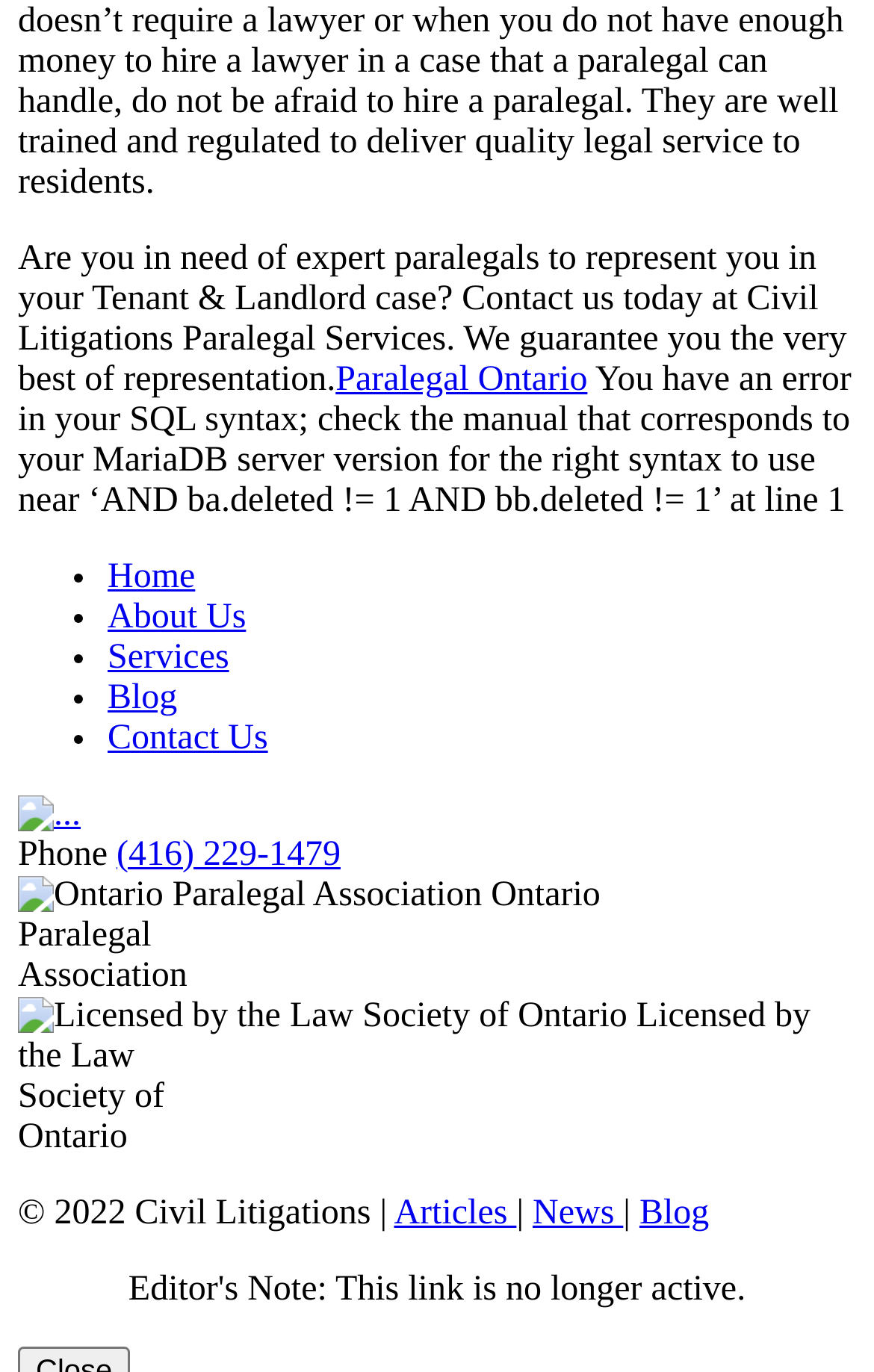What is the name of the paralegal service?
Based on the image content, provide your answer in one word or a short phrase.

Civil Litigations Paralegal Services